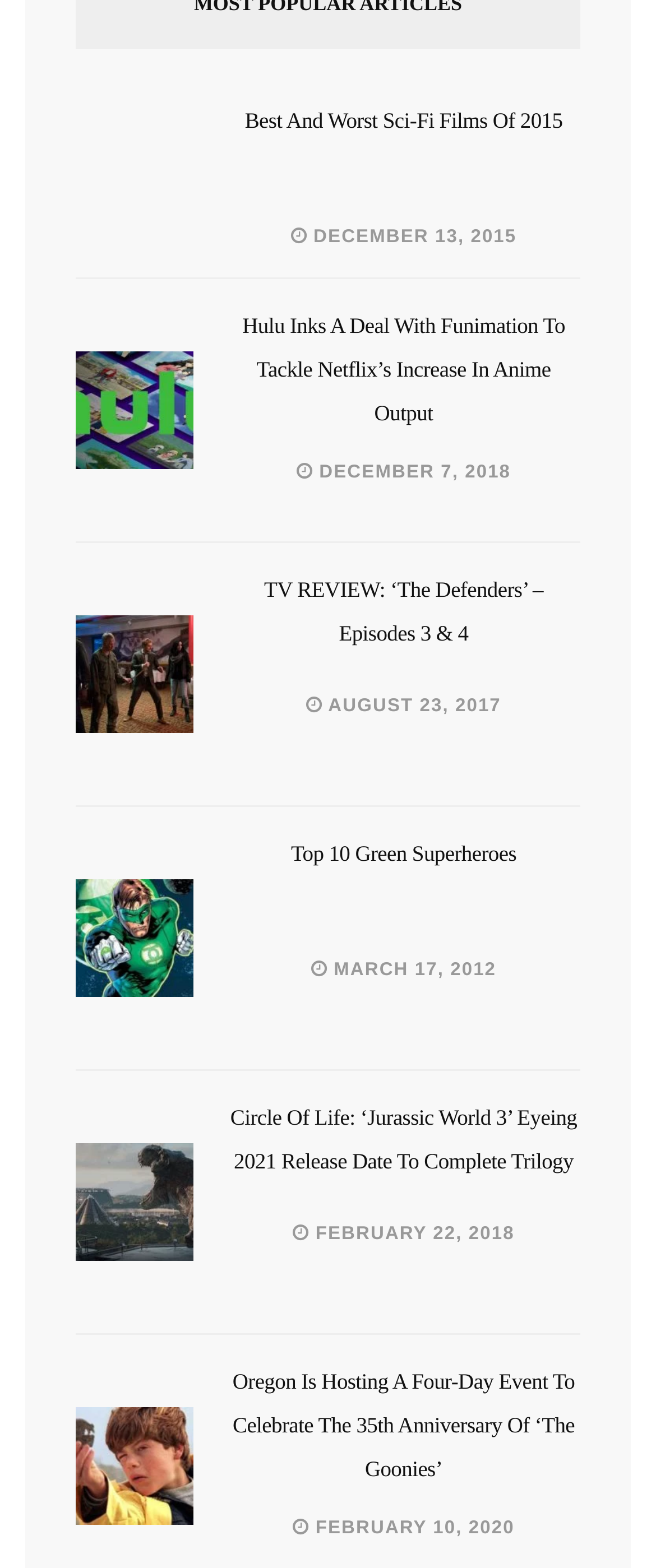Determine the coordinates of the bounding box for the clickable area needed to execute this instruction: "View the image".

[0.115, 0.26, 0.295, 0.335]